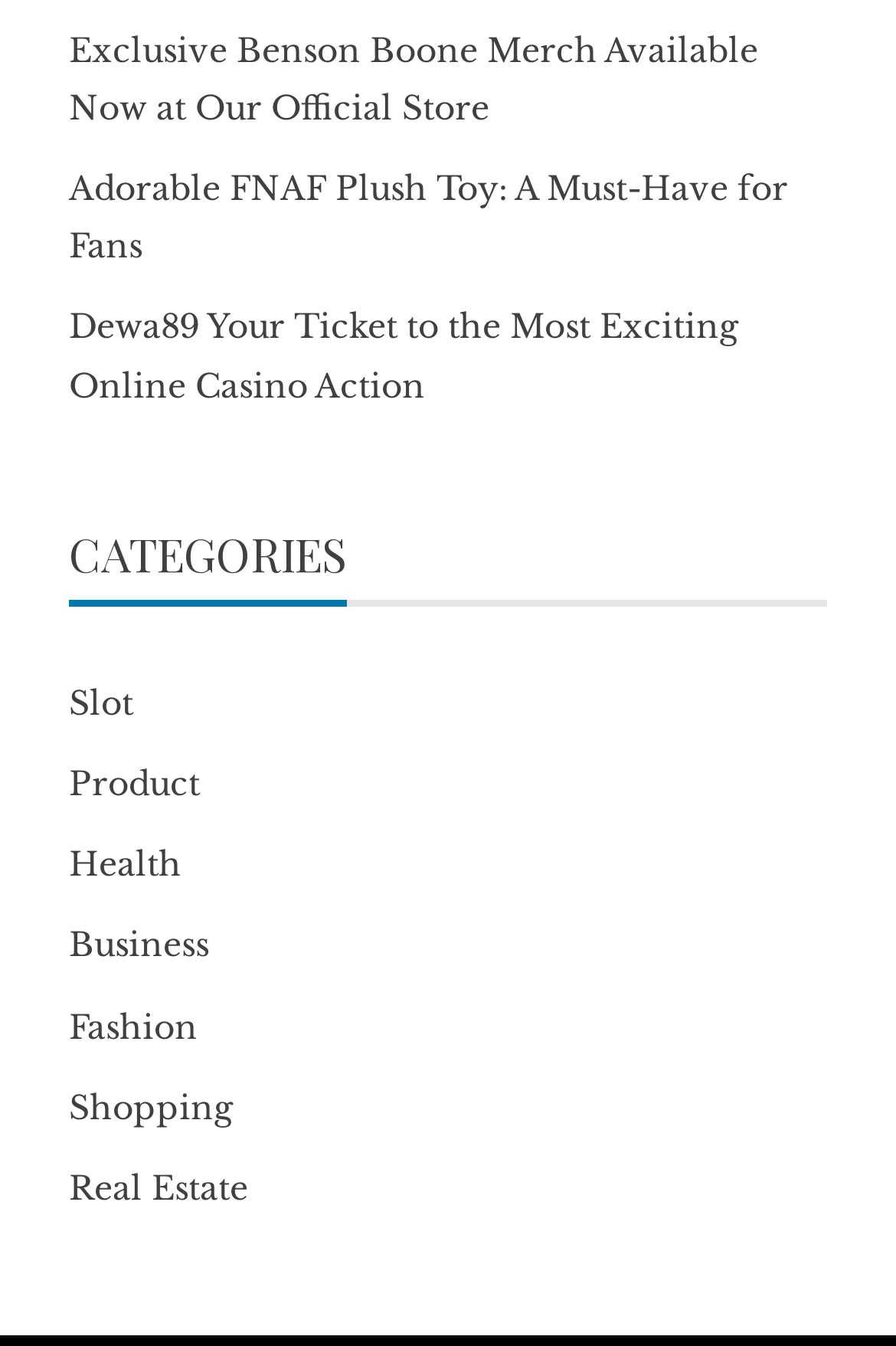Respond to the question below with a single word or phrase: How many categories are listed on the webpage?

7